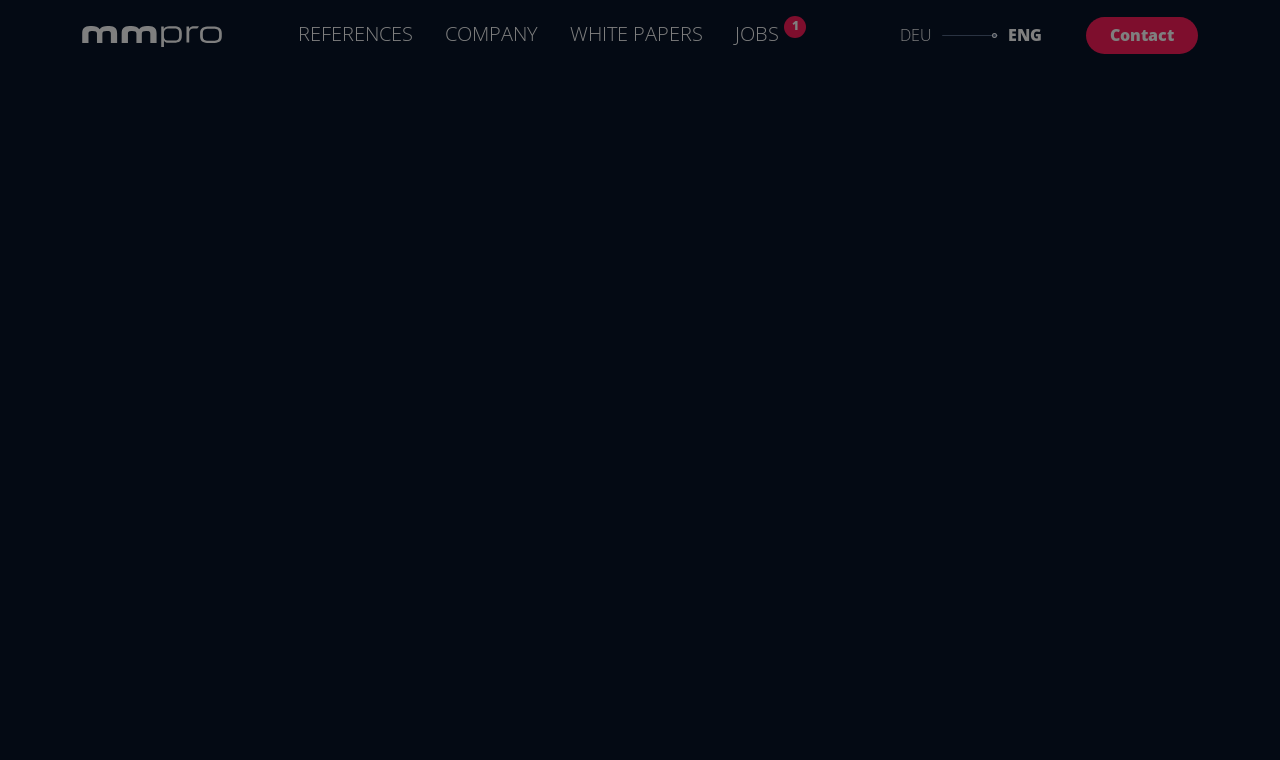Refer to the screenshot and answer the following question in detail:
How many main navigation links are there?

There are five main navigation links on the webpage, namely 'REFERENCES', 'COMPANY', 'WHITE PAPERS', 'JOBS', and 'Contact'.